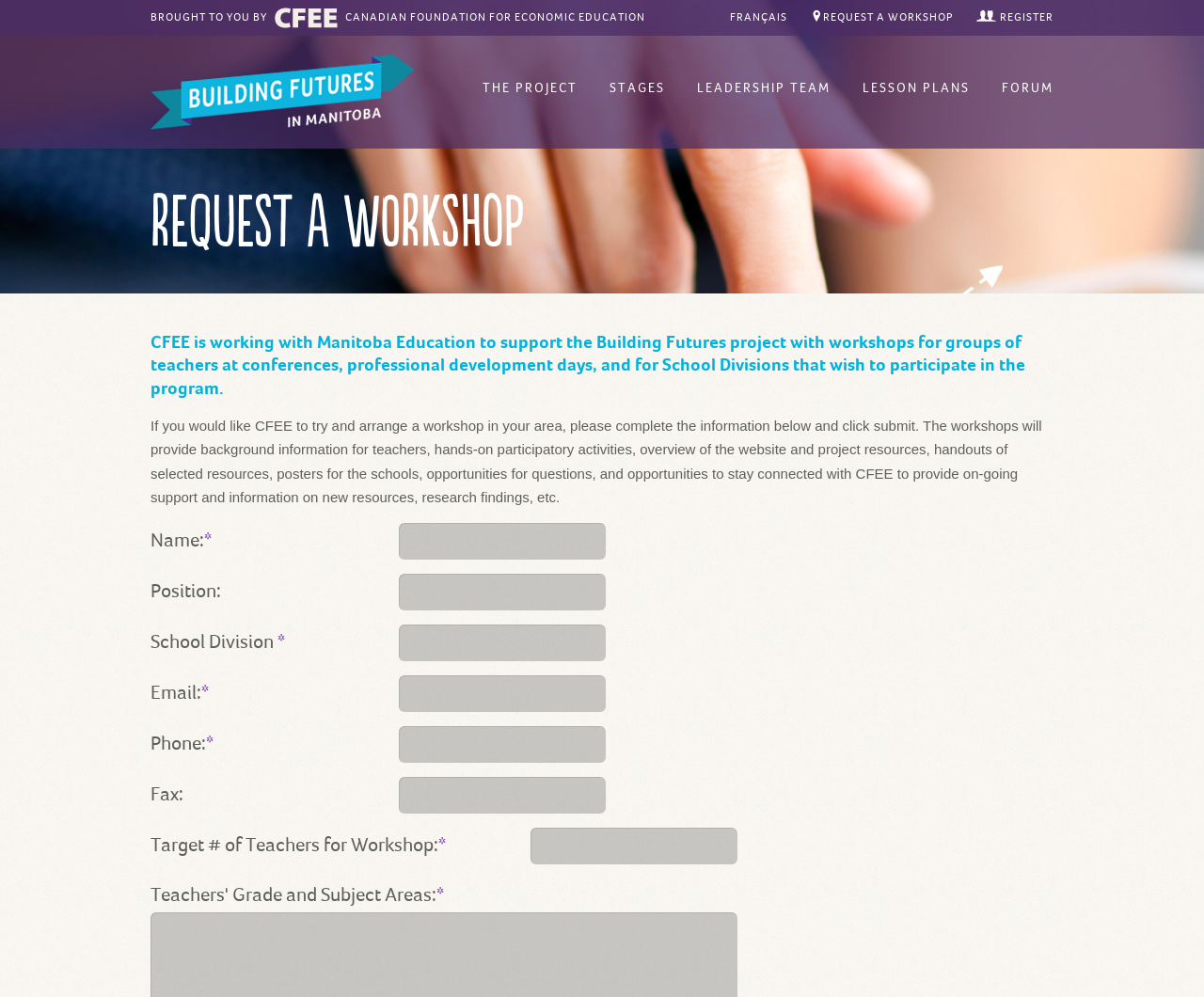Pinpoint the bounding box coordinates of the element to be clicked to execute the instruction: "Click the 'REGISTER' link".

[0.811, 0.008, 0.875, 0.028]